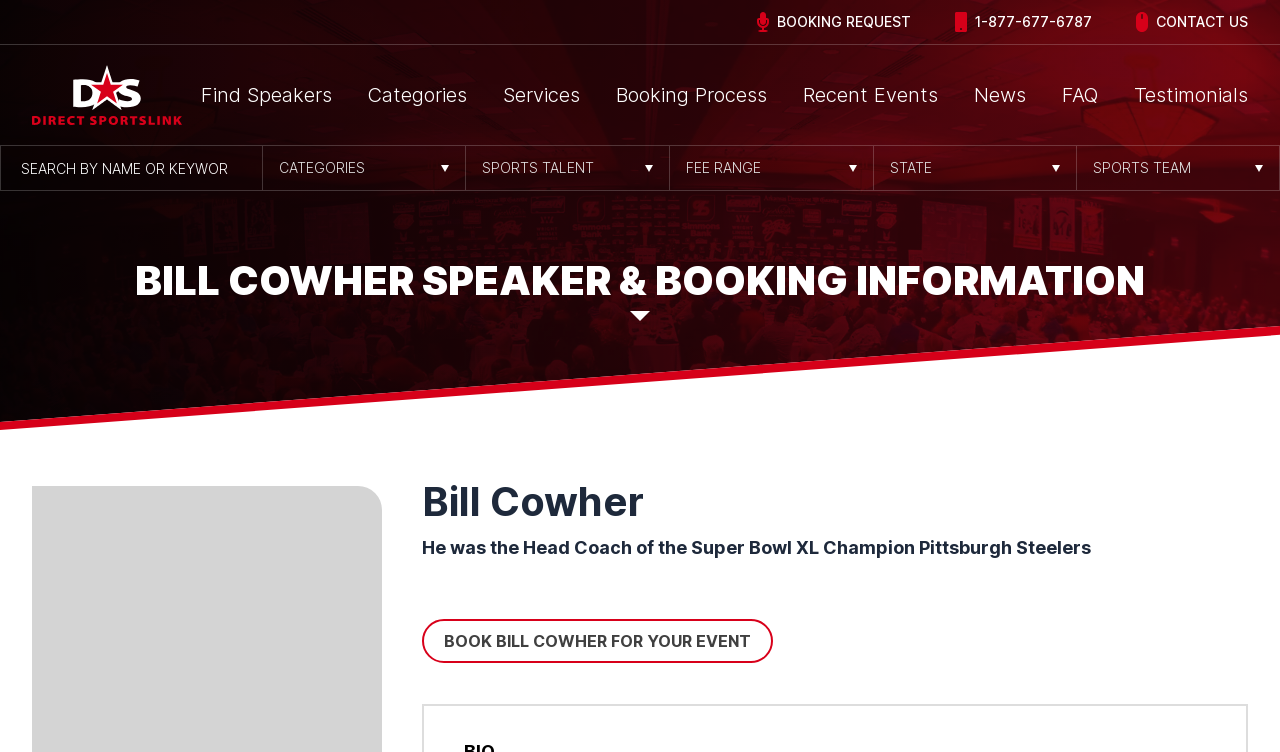Respond with a single word or phrase to the following question:
What is the name of the speaker?

Bill Cowher